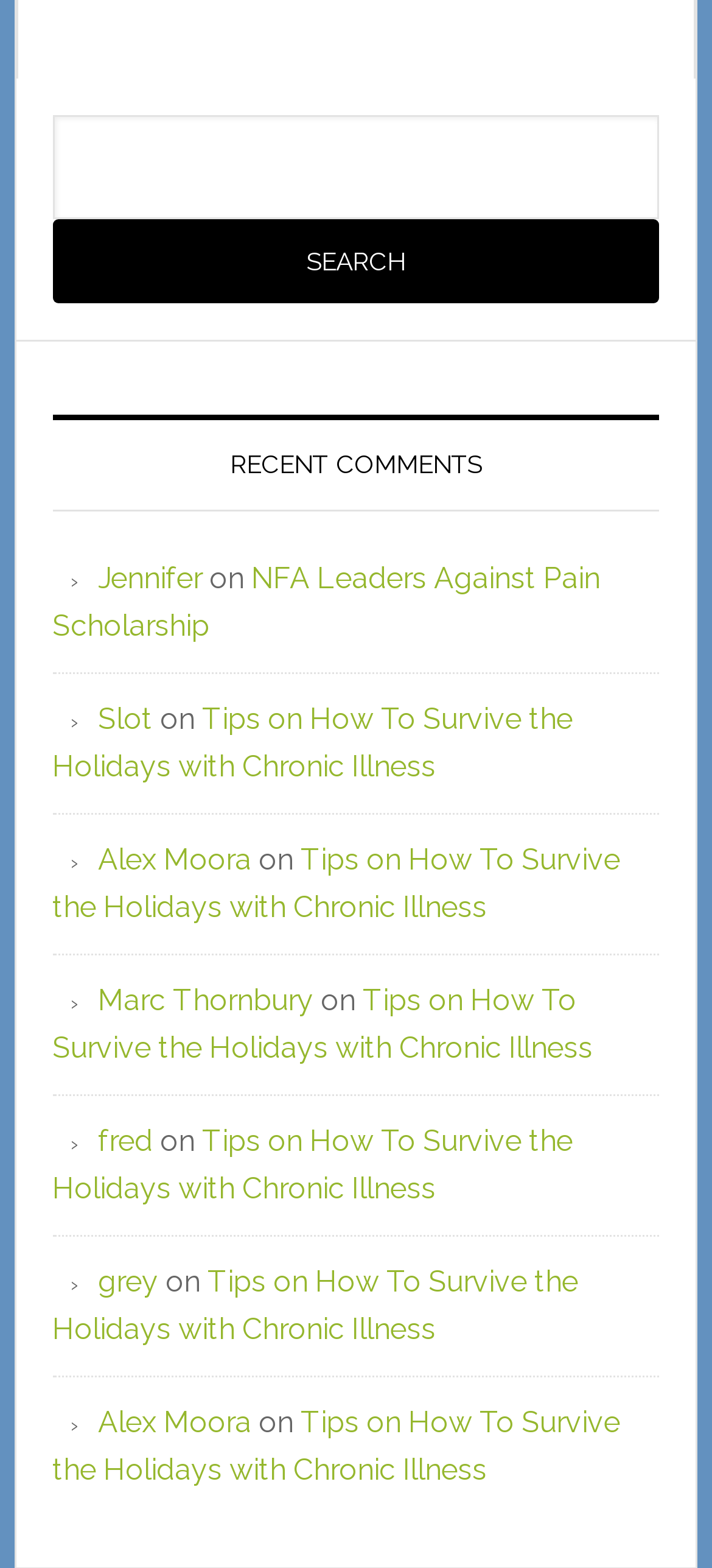Refer to the image and provide an in-depth answer to the question:
What is the common topic among the recent comments?

Most of the recent comments have the same link text 'Tips on How To Survive the Holidays with Chronic Illness', indicating that they are related to the same topic.